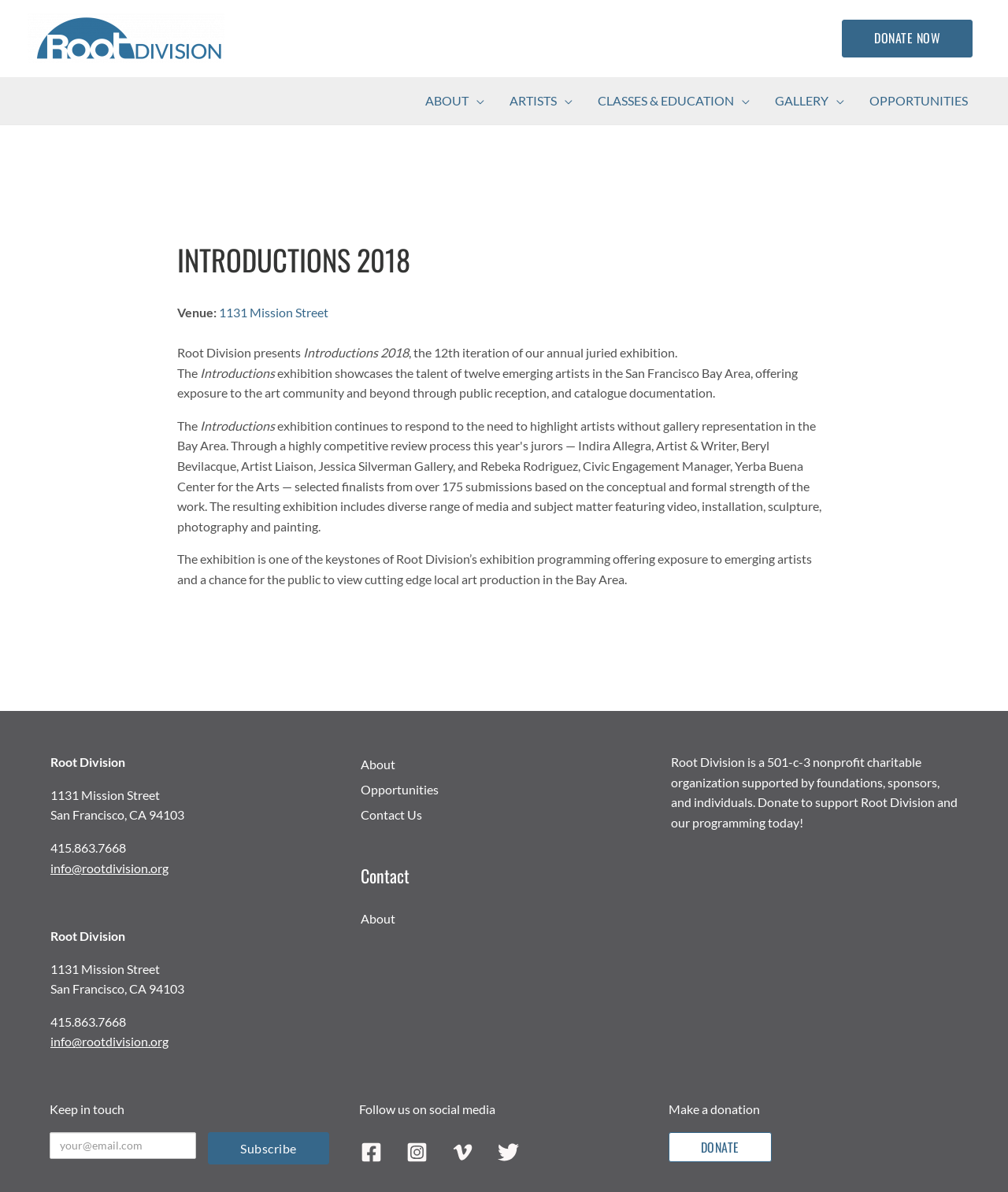Give a detailed account of the webpage, highlighting key information.

The webpage is about Introductions 2018, an annual juried exhibition presented by Root Division. At the top left, there is a link to Root Division's homepage, accompanied by an image of the organization's logo. On the top right, there is a header widget with a "DONATE NOW" link.

Below the header, there is a navigation menu with several links, including "ABOUT", "ARTISTS", "CLASSES & EDUCATION", "GALLERY", and "OPPORTUNITIES". Each link has a corresponding menu toggle icon.

The main content of the webpage is divided into several sections. The first section has a heading "INTRODUCTIONS 2018" and provides information about the exhibition, including the venue, date, and a brief description of the event. There are also several paragraphs of text that describe the exhibition's purpose and significance.

On the right side of the page, there is a section with contact information, including the address, phone number, and email address of Root Division. Below this section, there is a navigation menu with links to "About", "Opportunities", and "Contact Us".

Further down the page, there is a section with a heading "Contact" and a brief description of Root Division as a 501-c-3 nonprofit charitable organization. There is also a call to action to donate to support the organization and its programming.

At the bottom of the page, there are several links to Root Division's social media profiles, including Facebook, Instagram, Vimeo, and Twitter. Each link is accompanied by an image of the corresponding social media icon. There is also a newsletter subscription form and a link to make a donation.